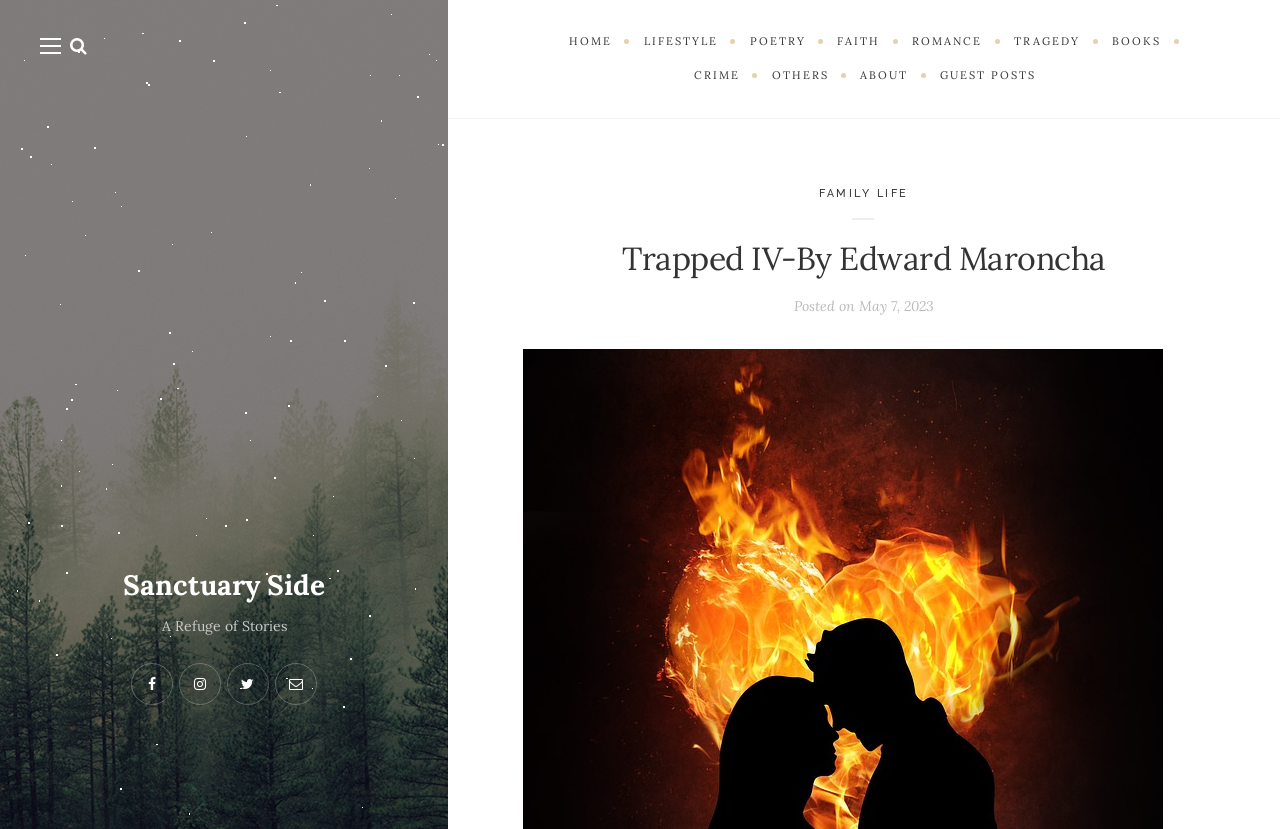Please pinpoint the bounding box coordinates for the region I should click to adhere to this instruction: "view TRAPPED IV-By Edward Maroncha".

[0.409, 0.286, 0.941, 0.34]